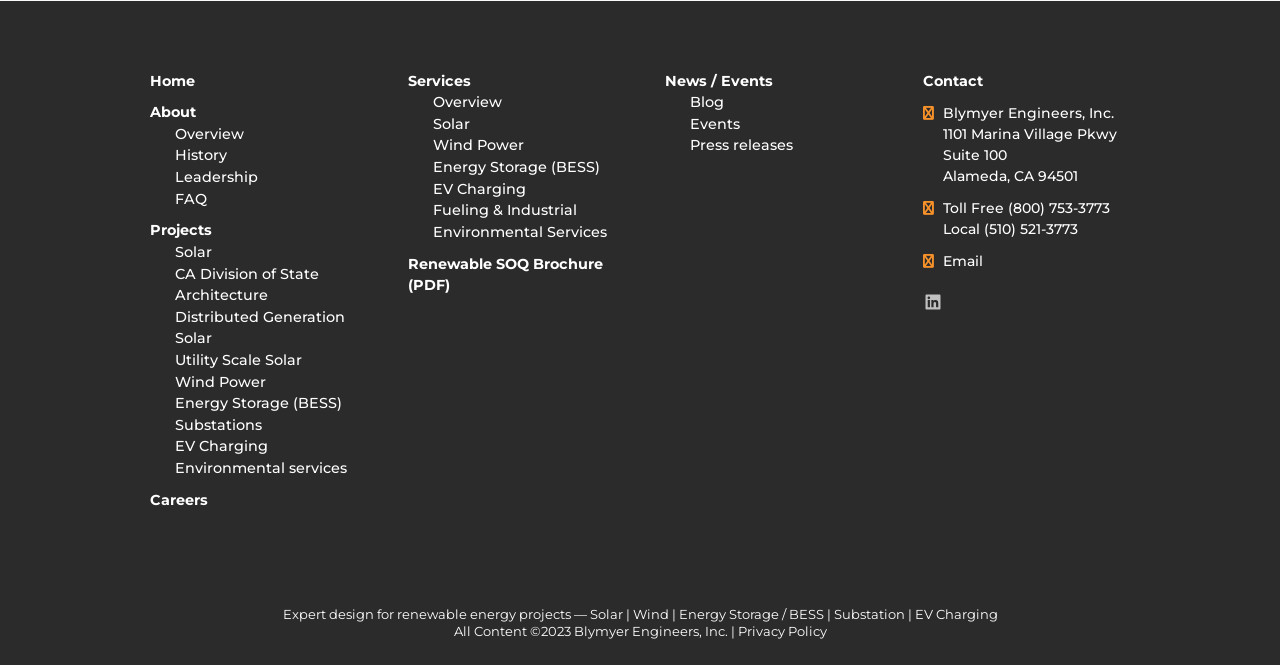Use a single word or phrase to answer the question: What is the copyright year for the website content?

2023